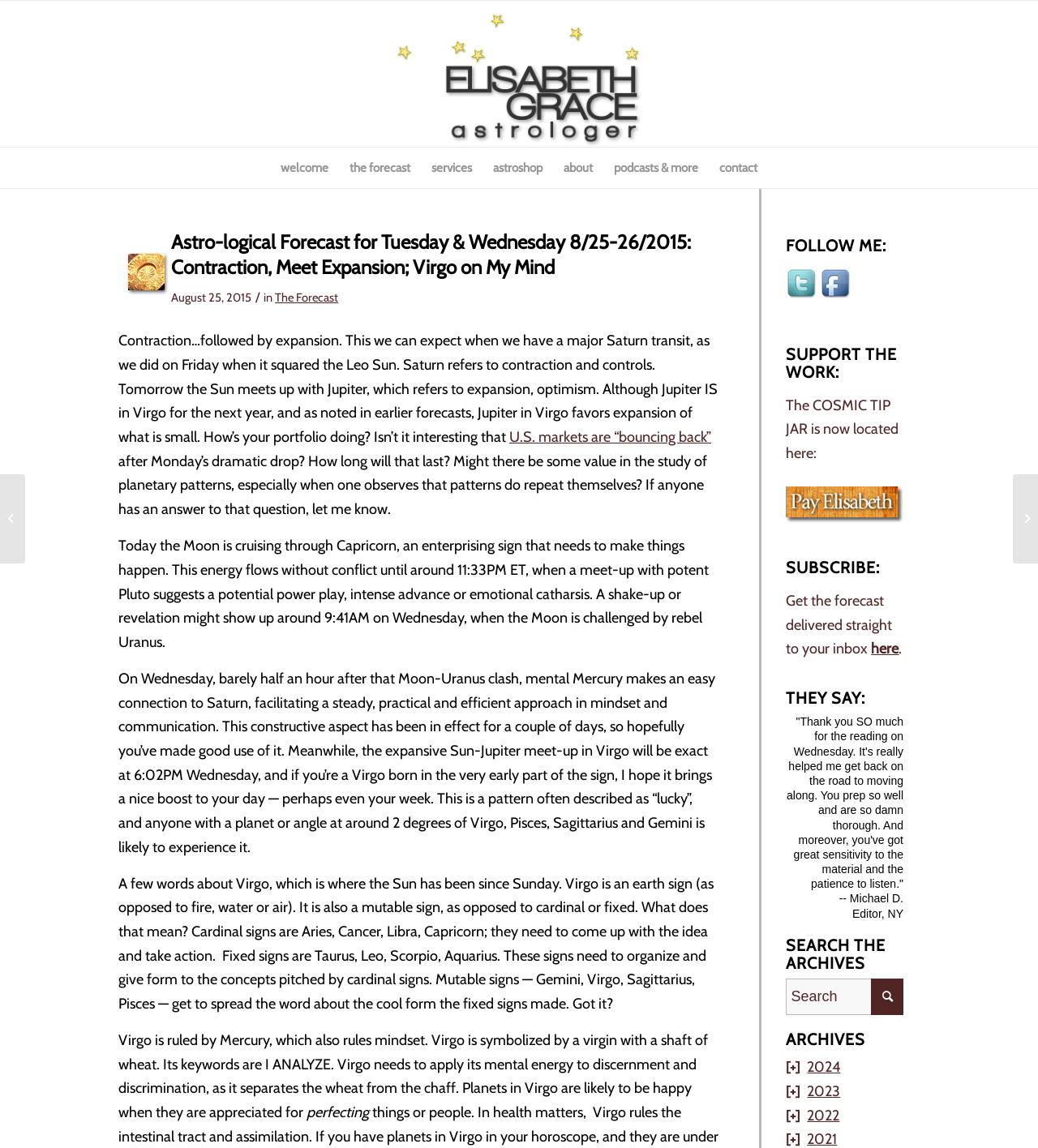Find and generate the main title of the webpage.

Astro-logical Forecast for Tuesday & Wednesday 8/25-26/2015: Contraction, Meet Expansion; Virgo on My Mind